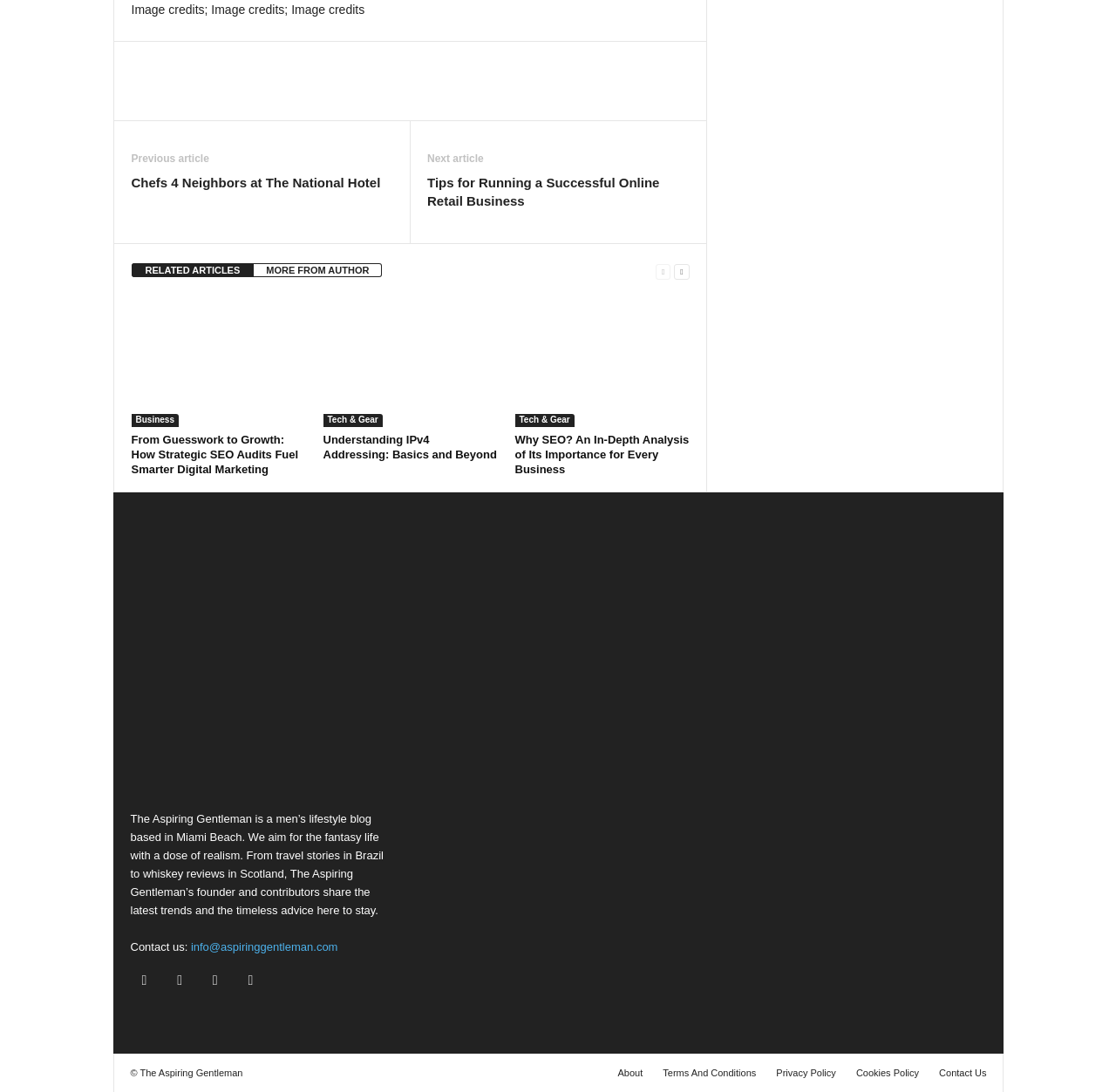From the given element description: "MORE FROM AUTHOR", find the bounding box for the UI element. Provide the coordinates as four float numbers between 0 and 1, in the order [left, top, right, bottom].

[0.228, 0.241, 0.343, 0.254]